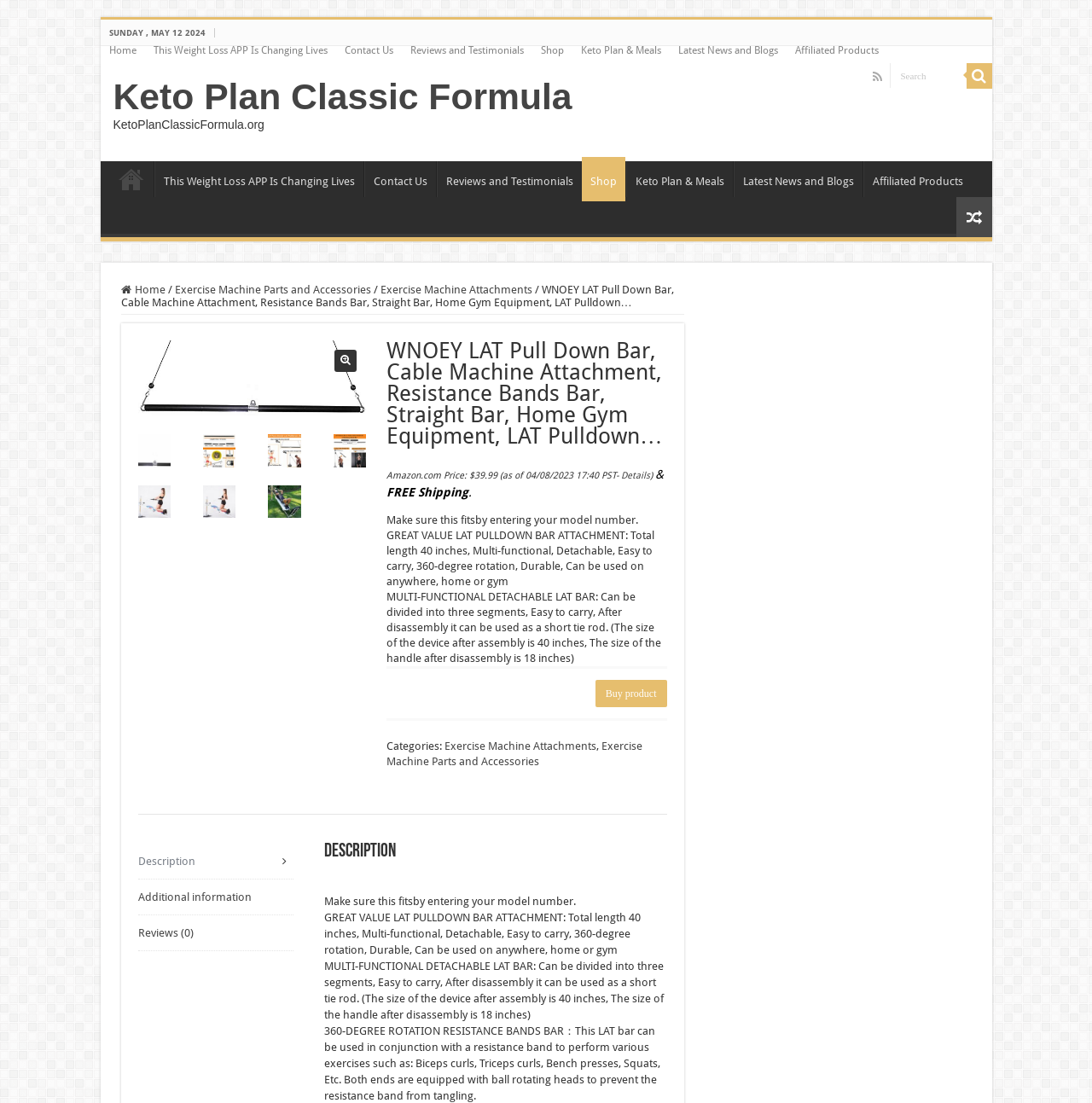Provide the bounding box coordinates for the UI element that is described by this text: "Opioid use disorders". The coordinates should be in the form of four float numbers between 0 and 1: [left, top, right, bottom].

None